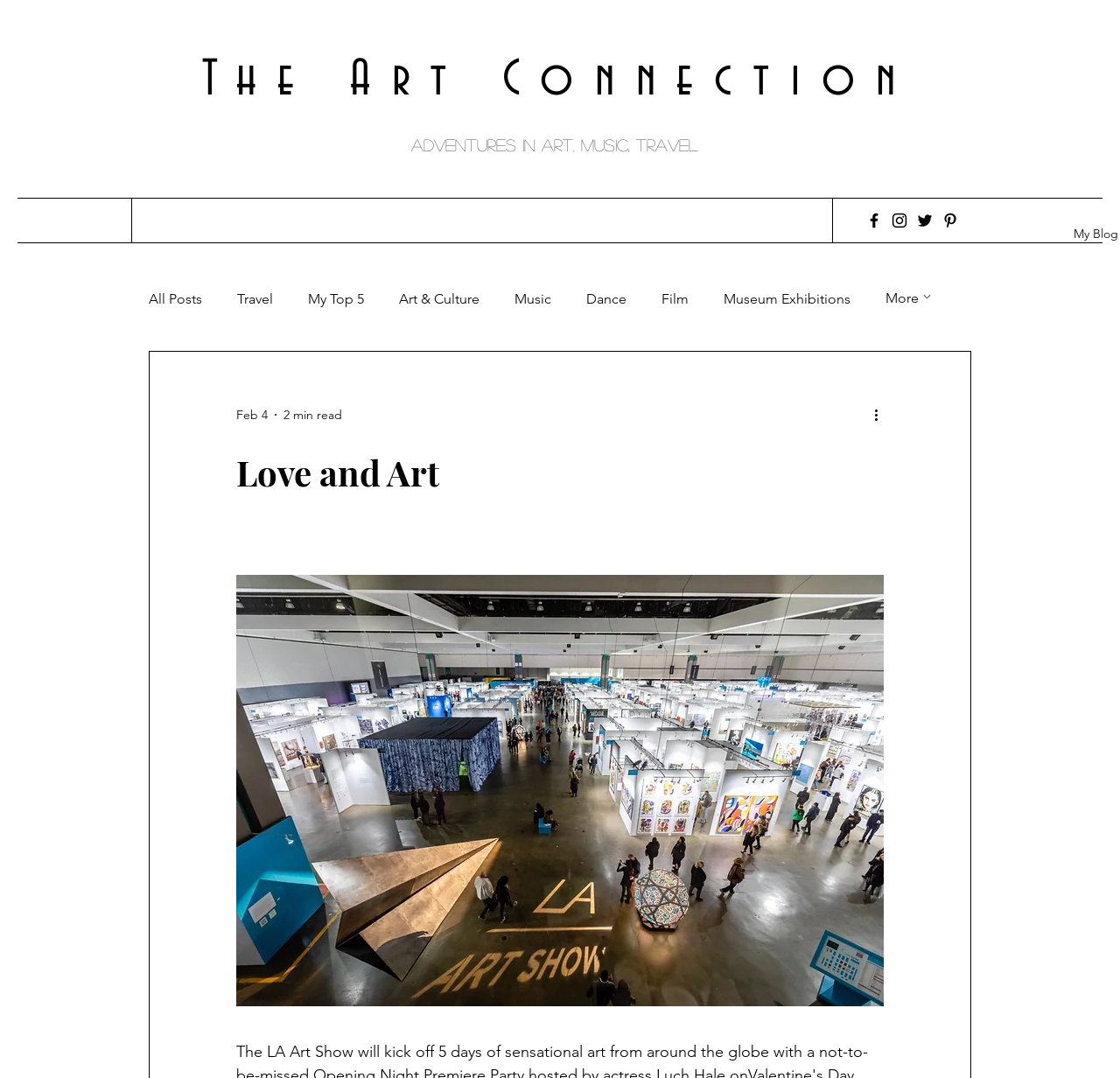Find and indicate the bounding box coordinates of the region you should select to follow the given instruction: "Click on TORBEG COTTAGE link".

None